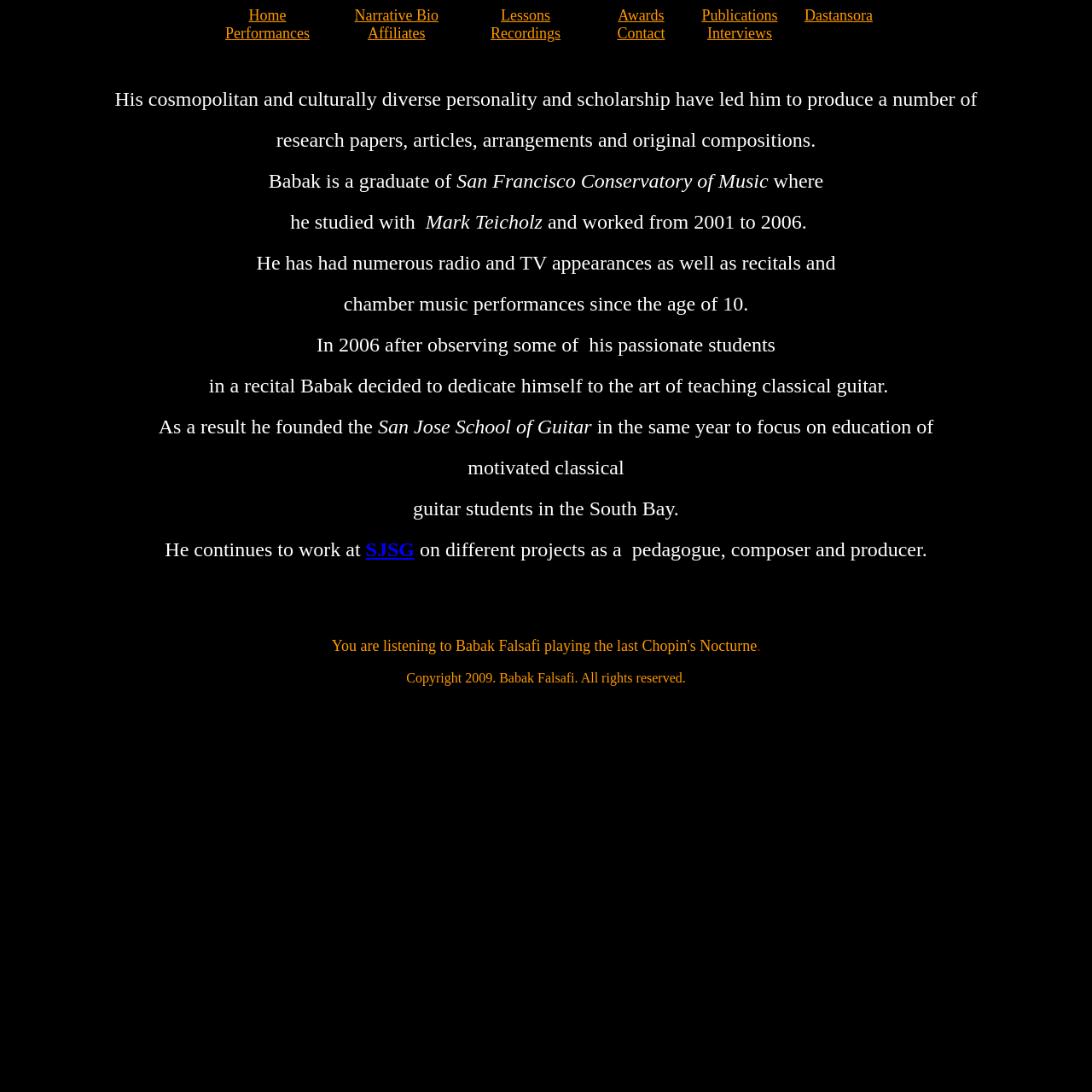What is the name of the person described on this webpage?
Using the details shown in the screenshot, provide a comprehensive answer to the question.

The webpage appears to be a personal website or biography of a person, and the text in the LayoutTable element describes the person's background, education, and career. The name 'Babak Falsafi' is mentioned in the text, indicating that it is the name of the person being described.